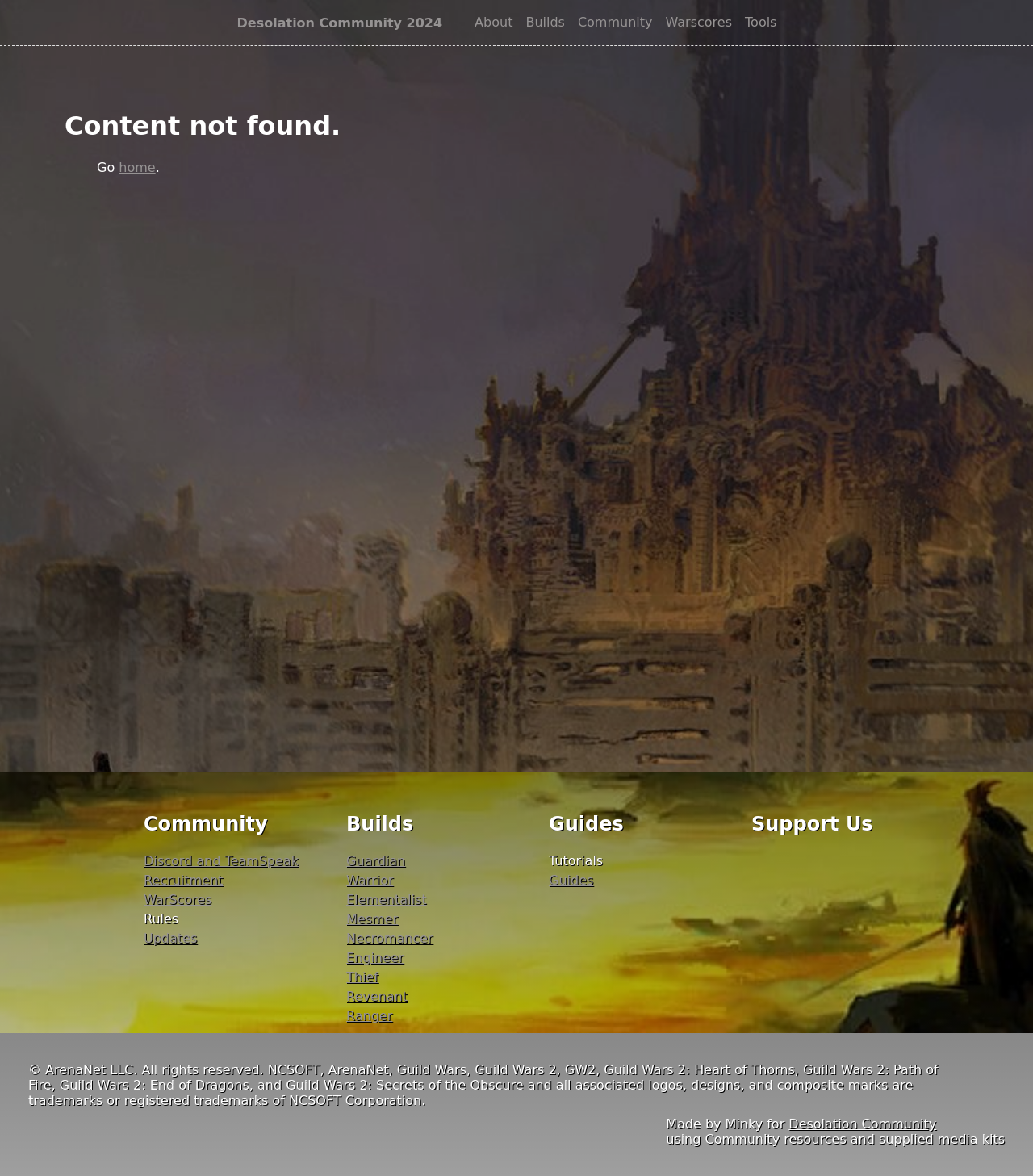Find the bounding box coordinates for the UI element whose description is: "Desolation Community". The coordinates should be four float numbers between 0 and 1, in the format [left, top, right, bottom].

[0.764, 0.949, 0.906, 0.963]